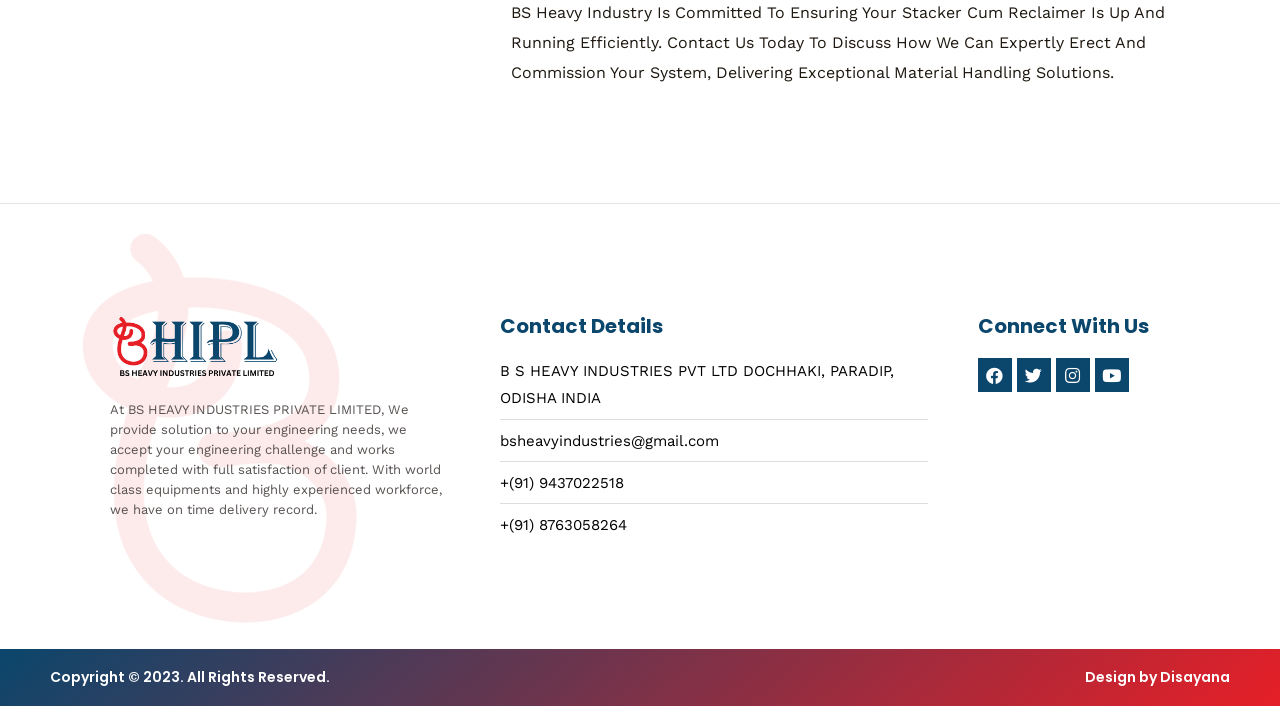Please respond to the question using a single word or phrase:
What social media platforms can you connect with the company on?

Facebook, Twitter, Instagram, Youtube